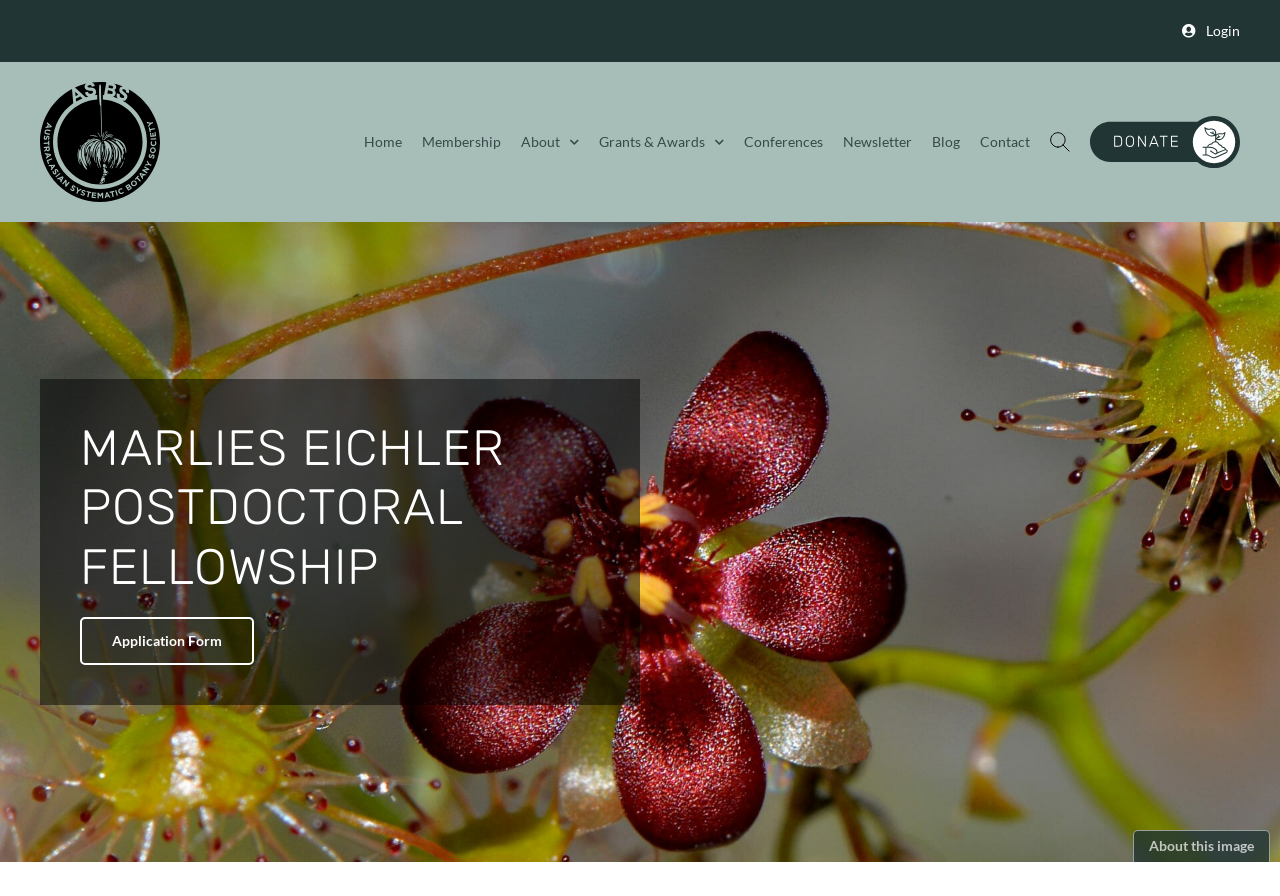Respond with a single word or phrase to the following question:
What is the name of the fellowship?

Marlies Eichler Postdoctoral Fellowship